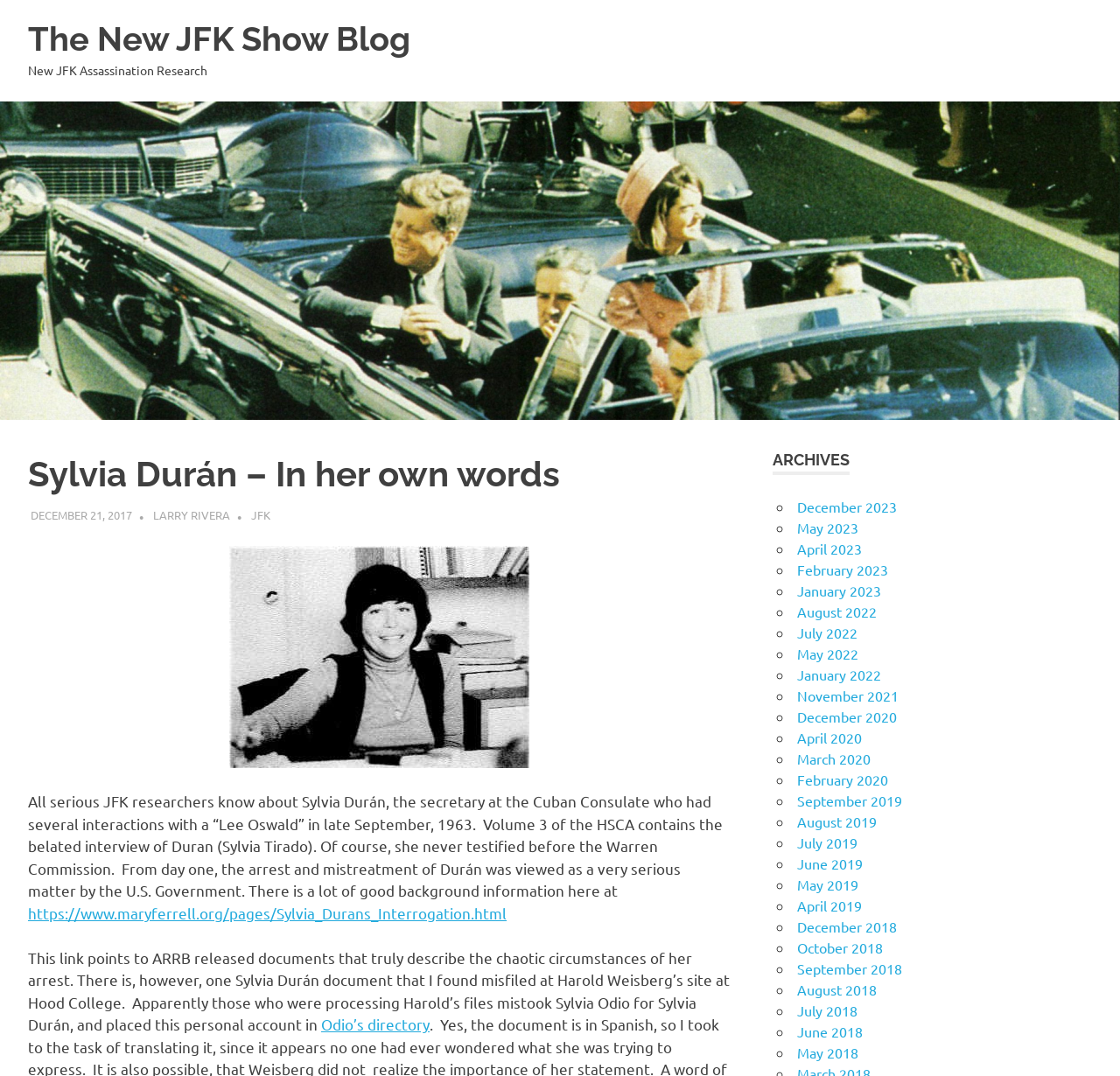What is the name of the secretary at the Cuban Consulate?
Based on the image content, provide your answer in one word or a short phrase.

Sylvia Durán